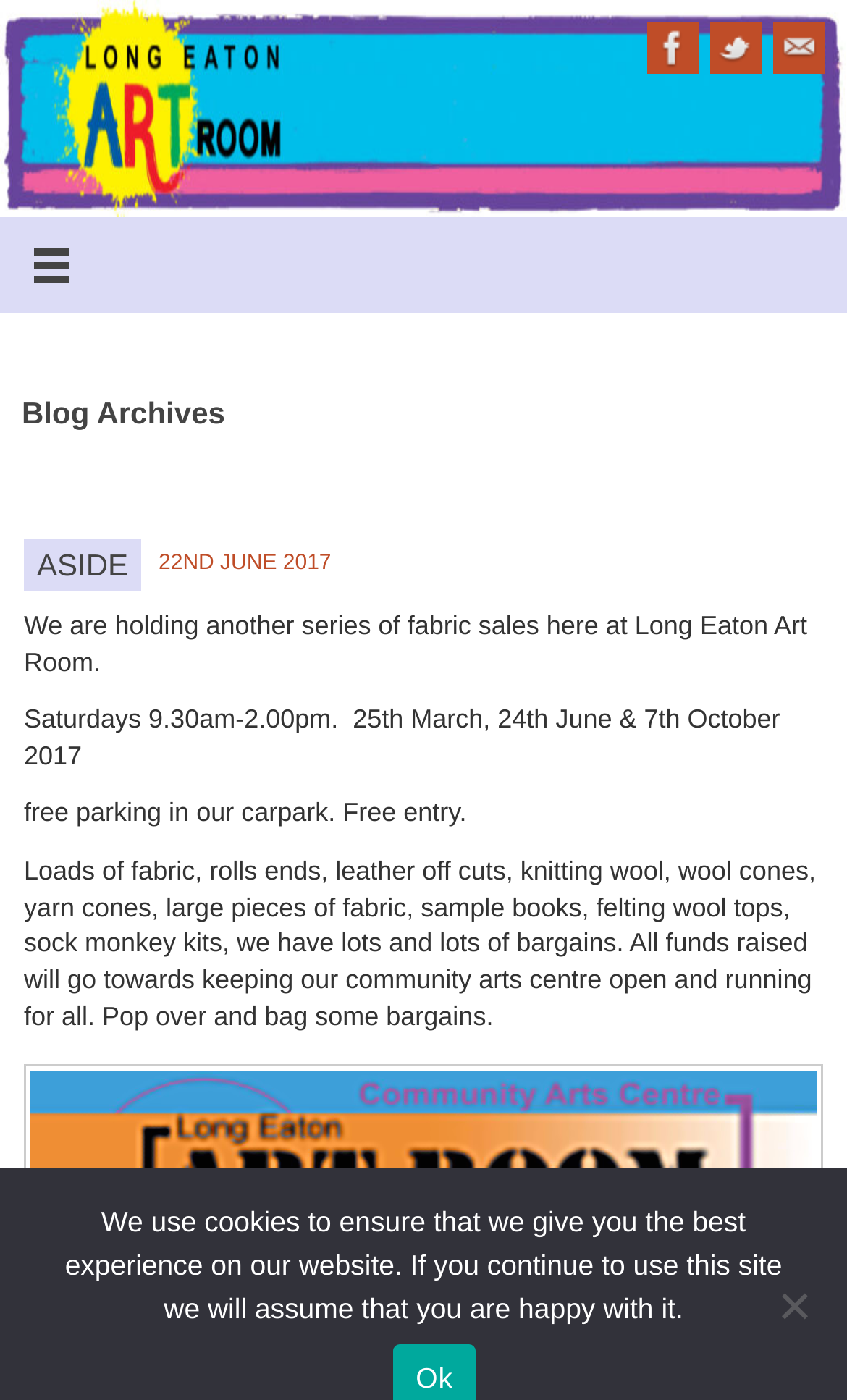Provide a thorough and detailed response to the question by examining the image: 
What is the name of the community arts centre?

The webpage mentions 'Long Eaton Art Room' as the location where fabric sales are being held, and it is also mentioned as a community arts centre that the funds raised will go towards keeping open and running.